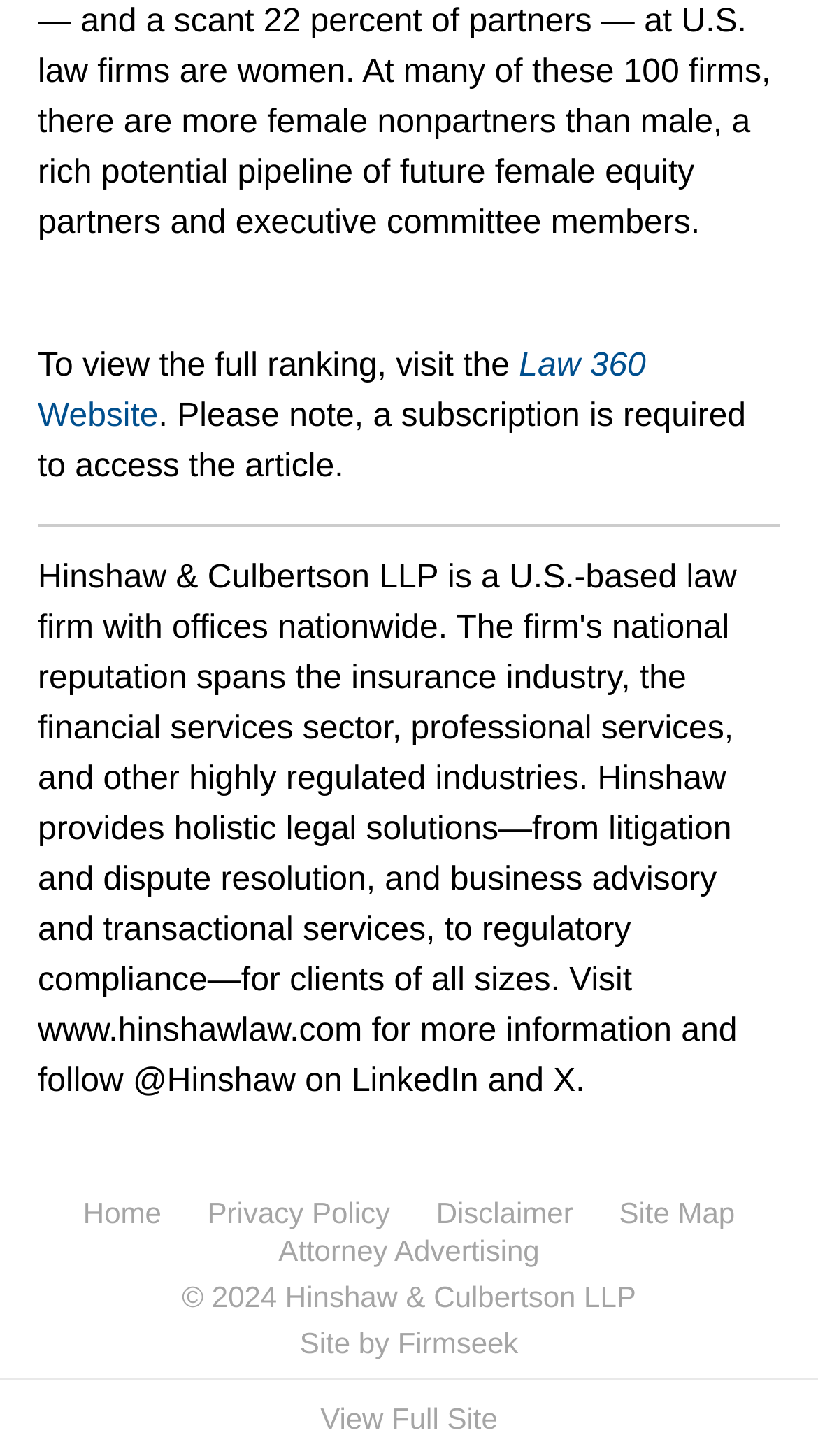Pinpoint the bounding box coordinates for the area that should be clicked to perform the following instruction: "Read the blog post".

None